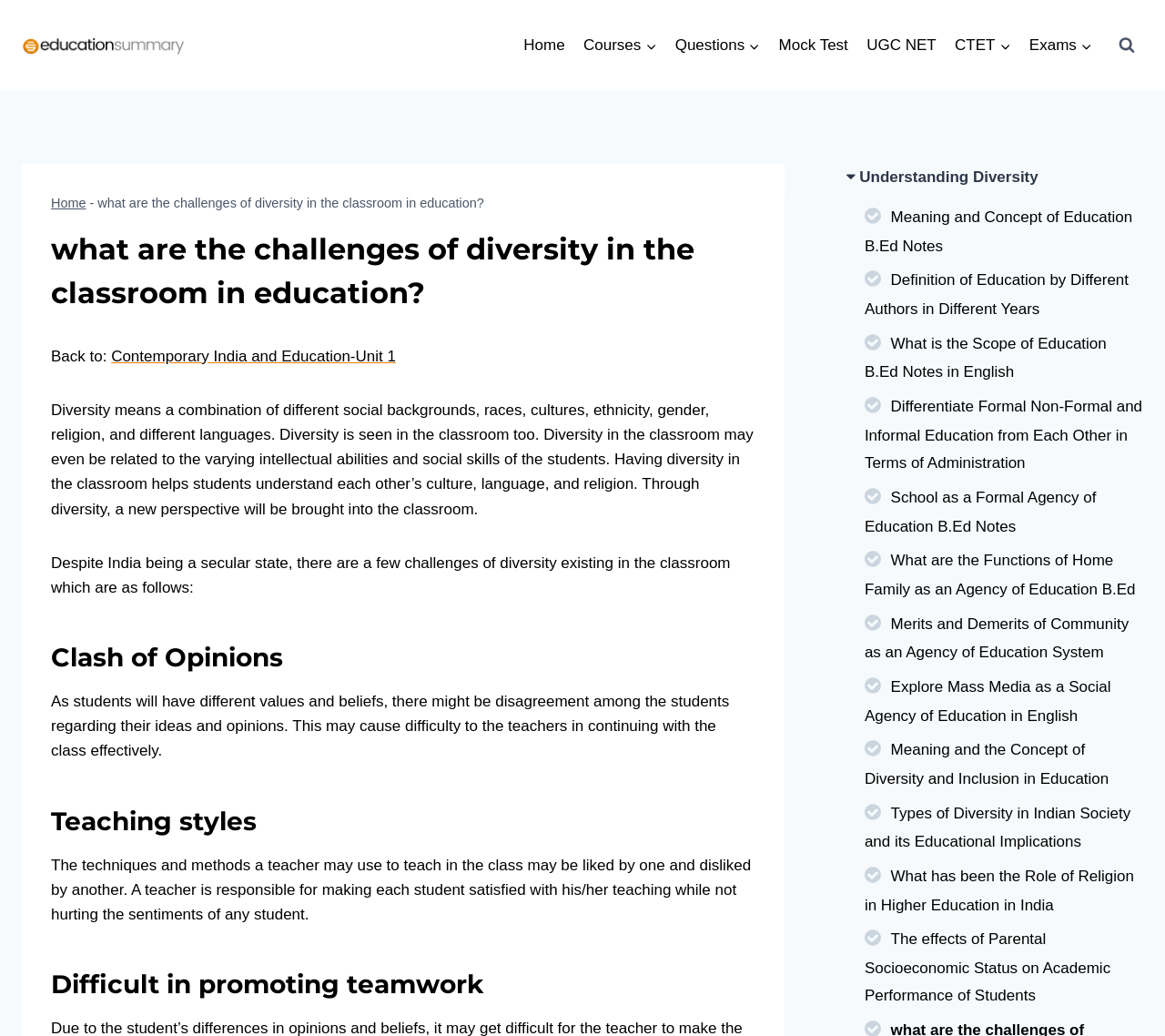Locate the bounding box coordinates of the clickable region necessary to complete the following instruction: "view search form". Provide the coordinates in the format of four float numbers between 0 and 1, i.e., [left, top, right, bottom].

[0.953, 0.028, 0.981, 0.06]